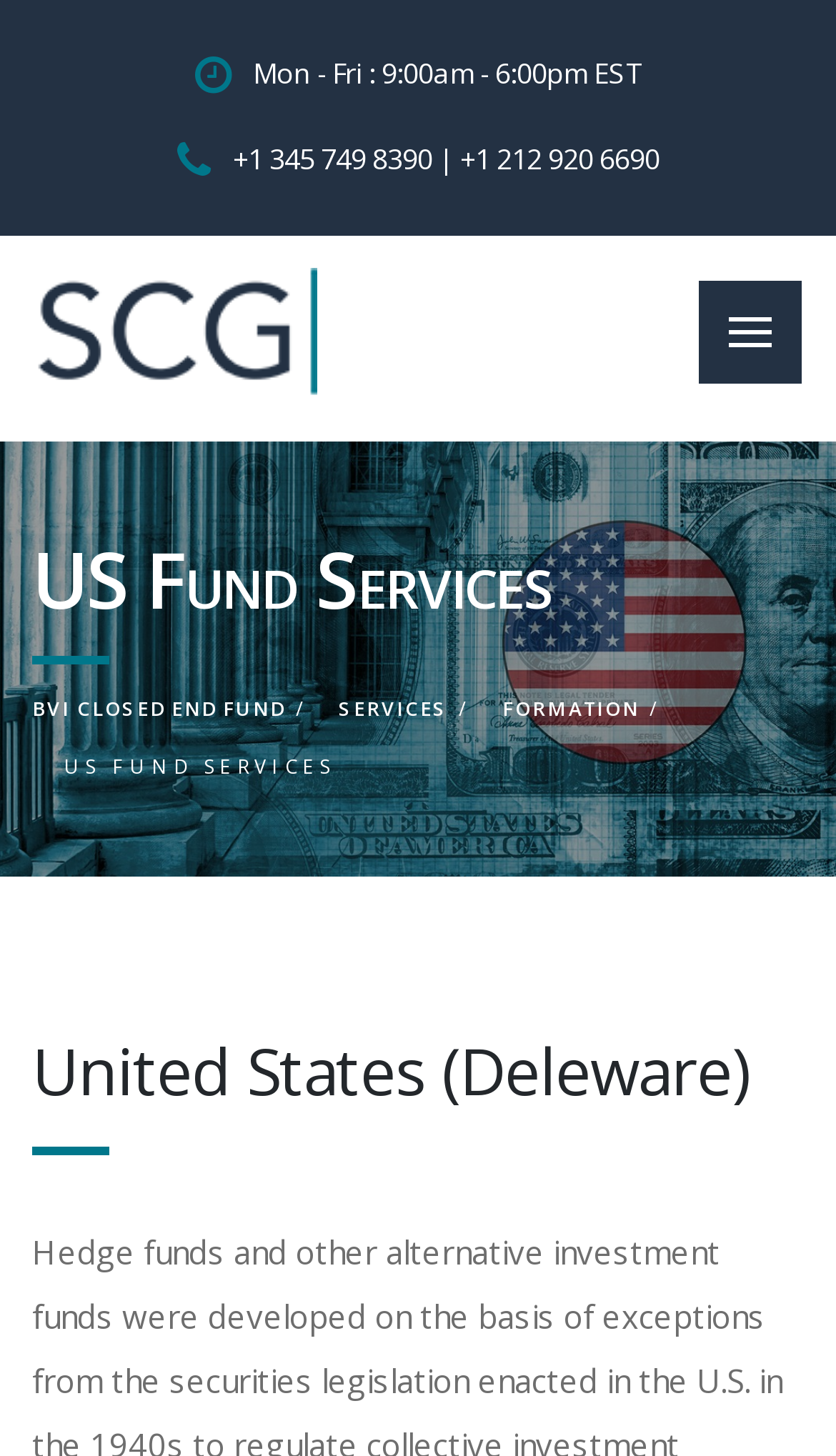Please extract the primary headline from the webpage.

It Makes A Difference With an Experienced Team